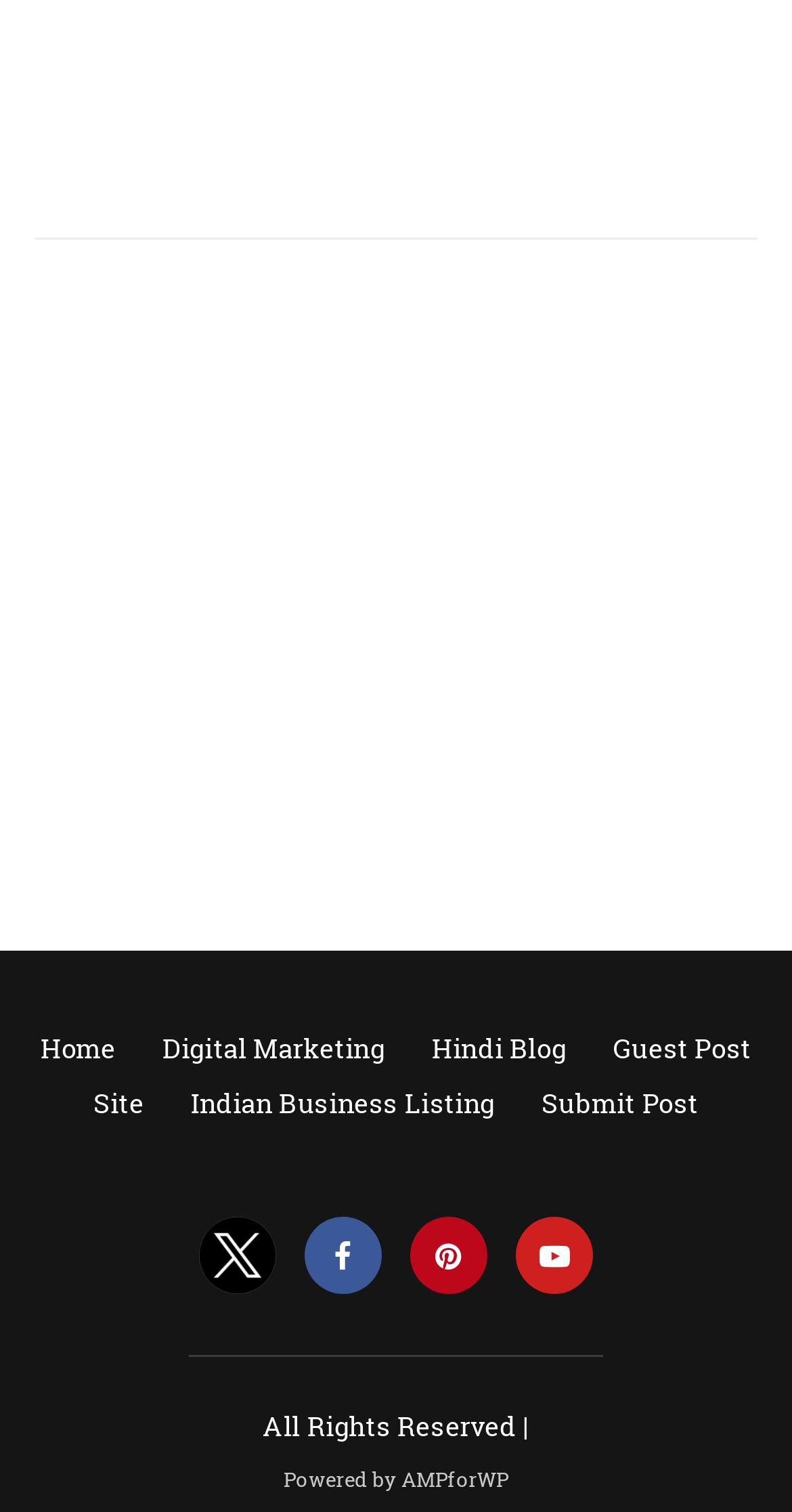Find and specify the bounding box coordinates that correspond to the clickable region for the instruction: "Email questions and corrections".

None